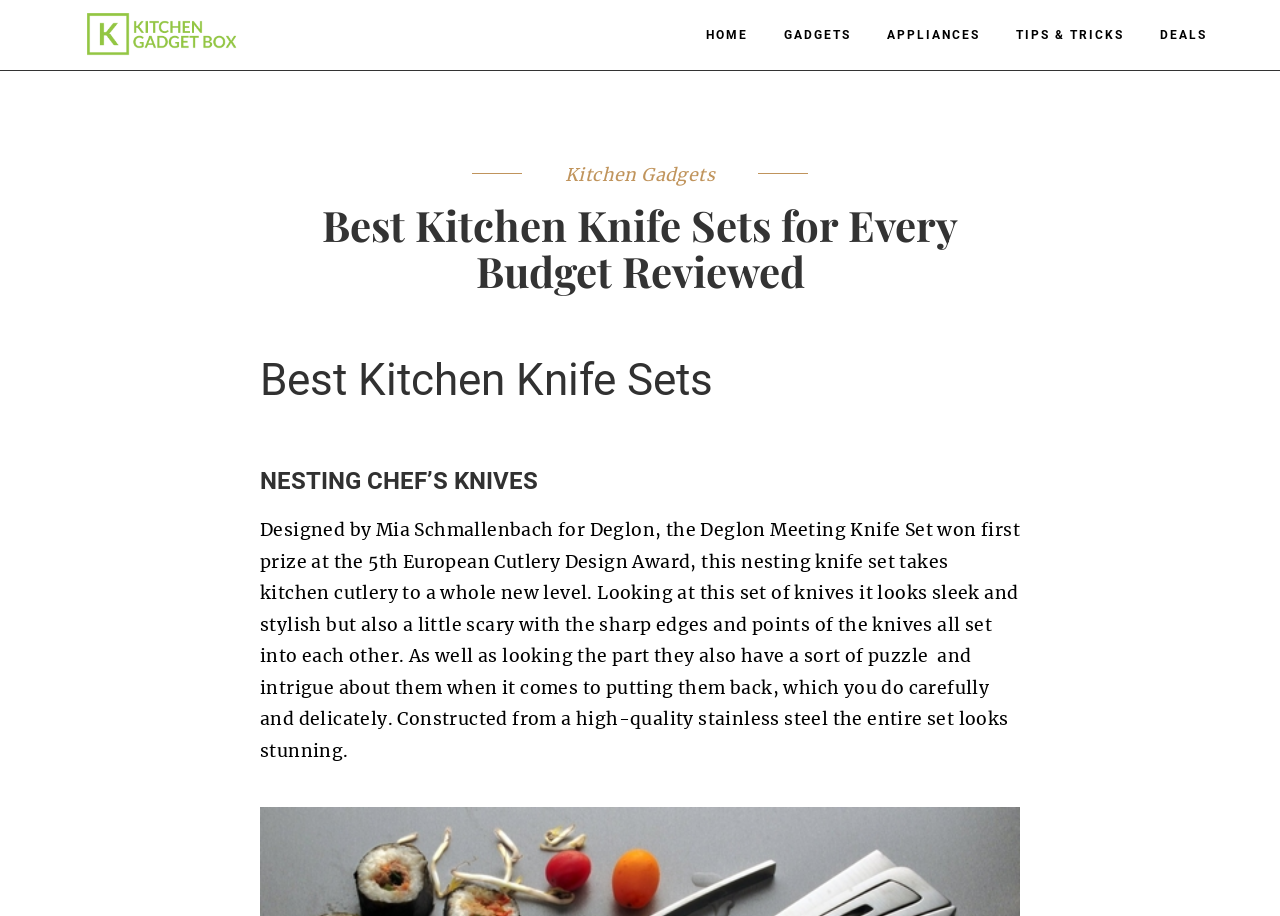Based on the element description situational awareness’ add, identify the bounding box coordinates for the UI element. The coordinates should be in the format (top-left x, top-left y, bottom-right x, bottom-right y) and within the 0 to 1 range.

None